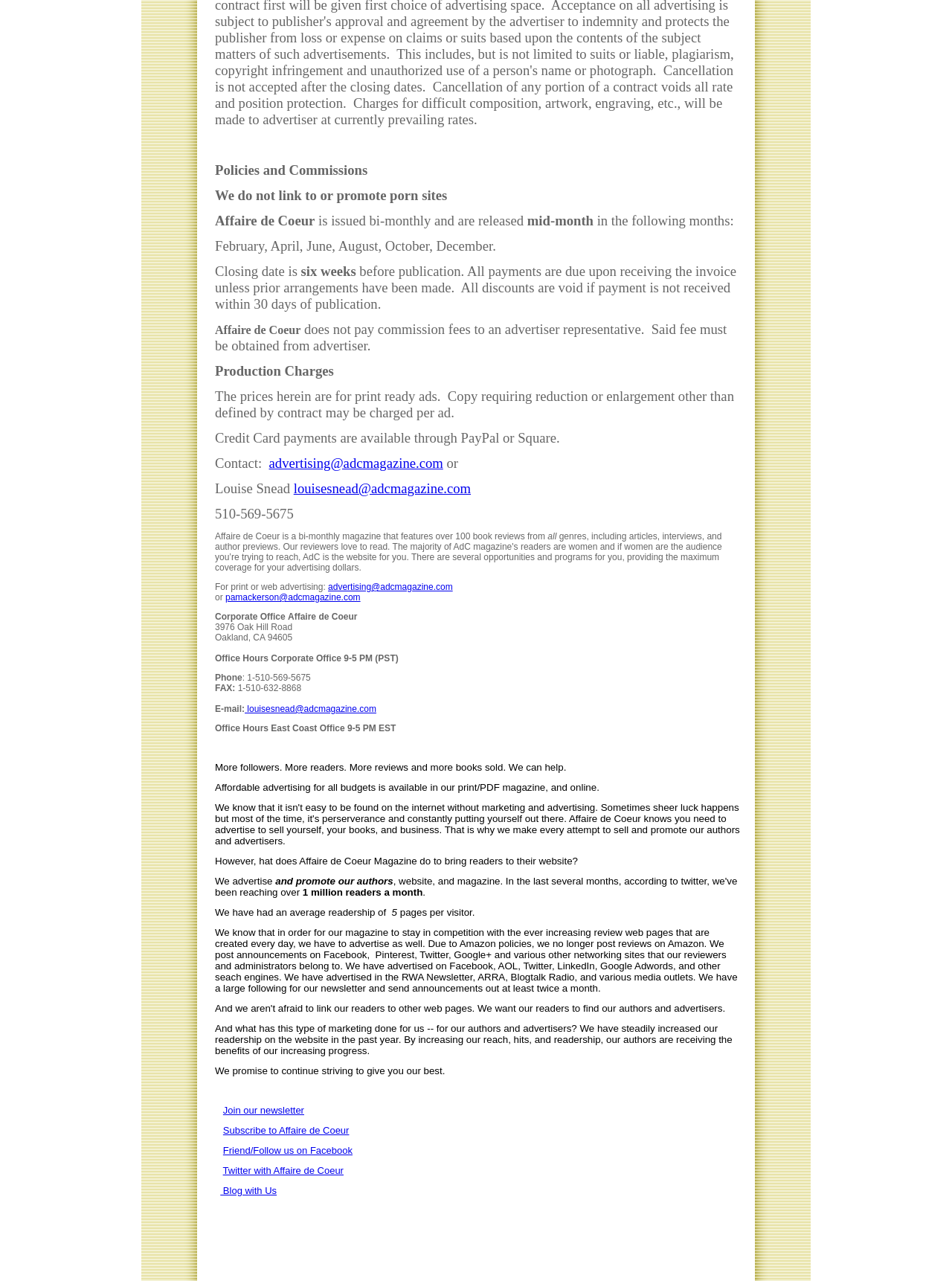Locate the bounding box coordinates of the element to click to perform the following action: 'Contact through email'. The coordinates should be given as four float values between 0 and 1, in the form of [left, top, right, bottom].

[0.282, 0.355, 0.465, 0.368]